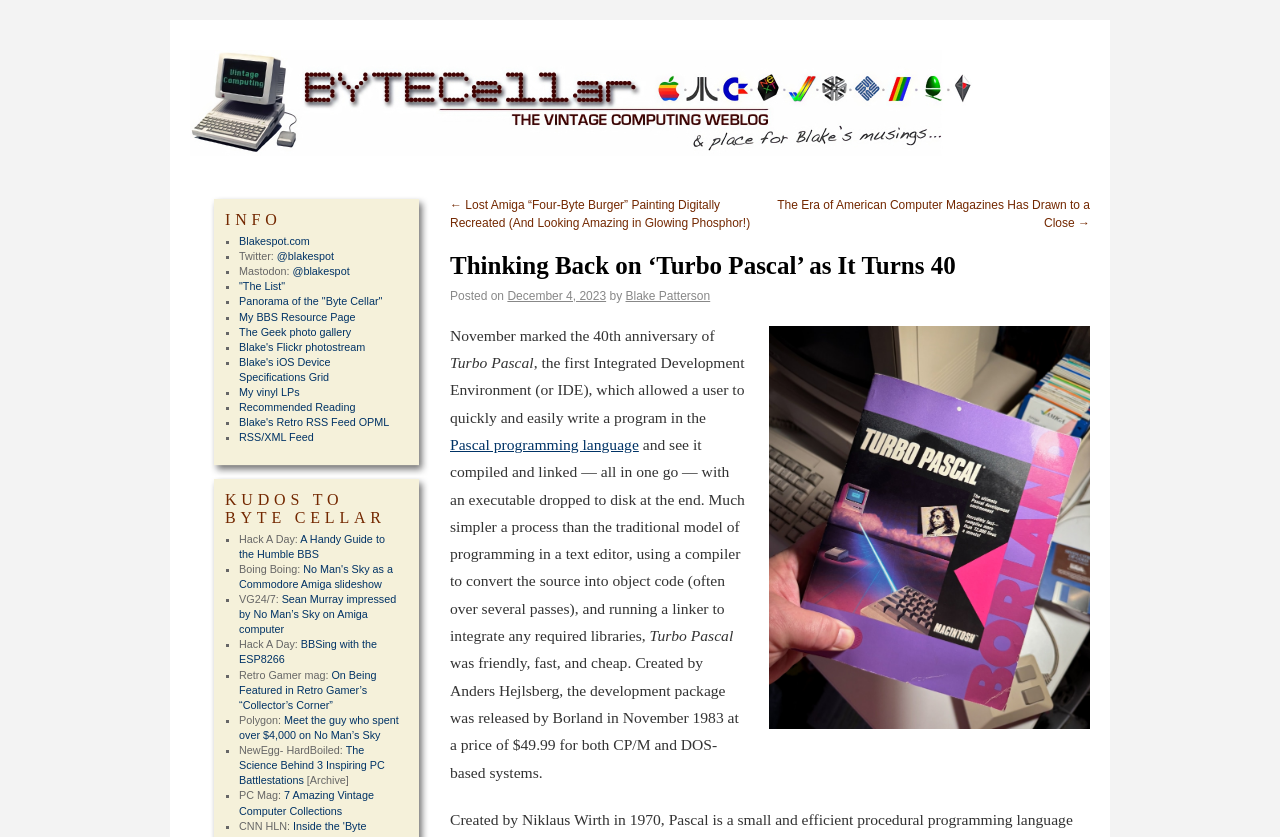Determine the bounding box coordinates of the area to click in order to meet this instruction: "Read the article 'Thinking Back on ‘Turbo Pascal’ as It Turns 40'".

[0.352, 0.299, 0.852, 0.338]